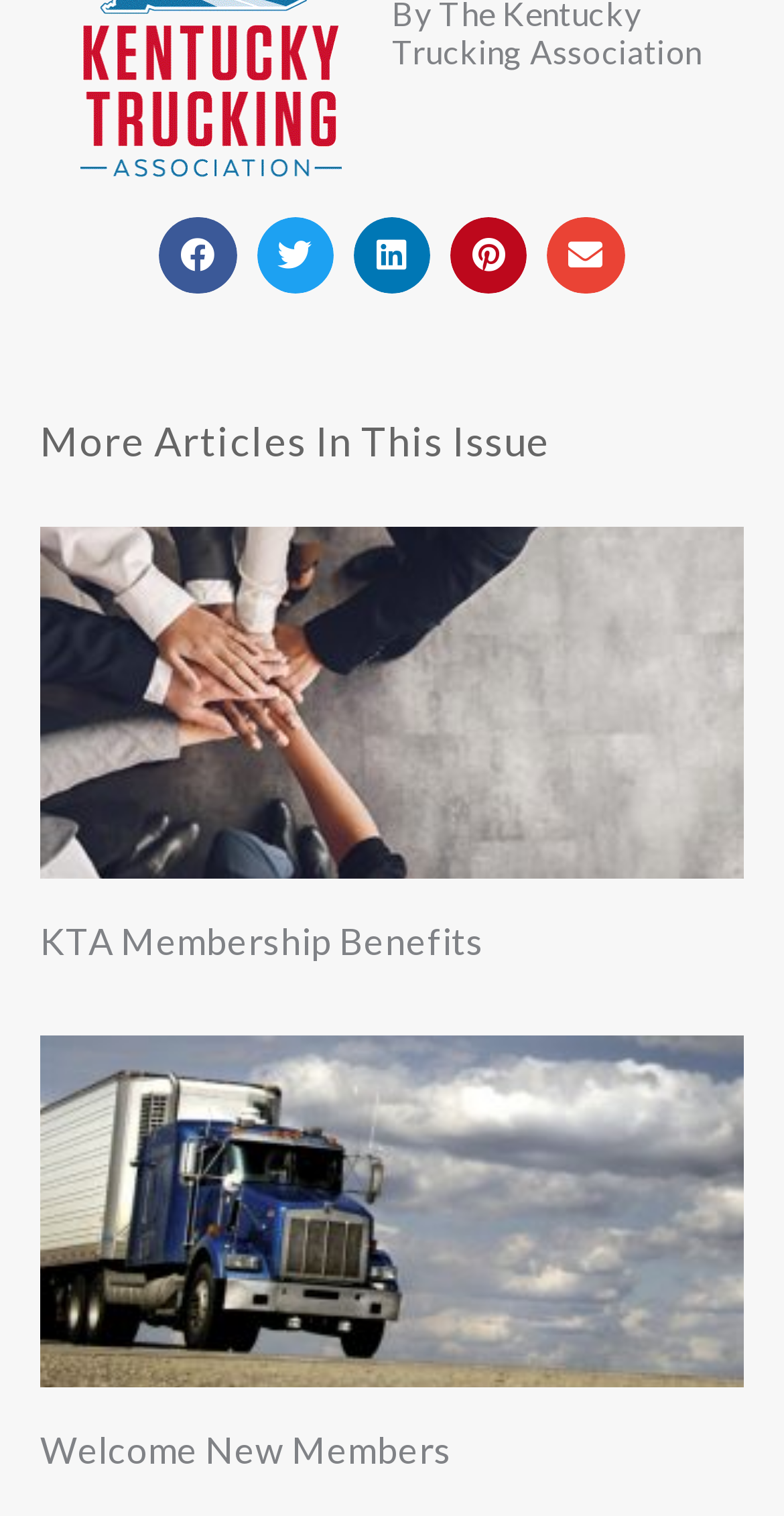Determine the bounding box coordinates of the clickable region to carry out the instruction: "Share on Facebook".

[0.204, 0.143, 0.302, 0.194]